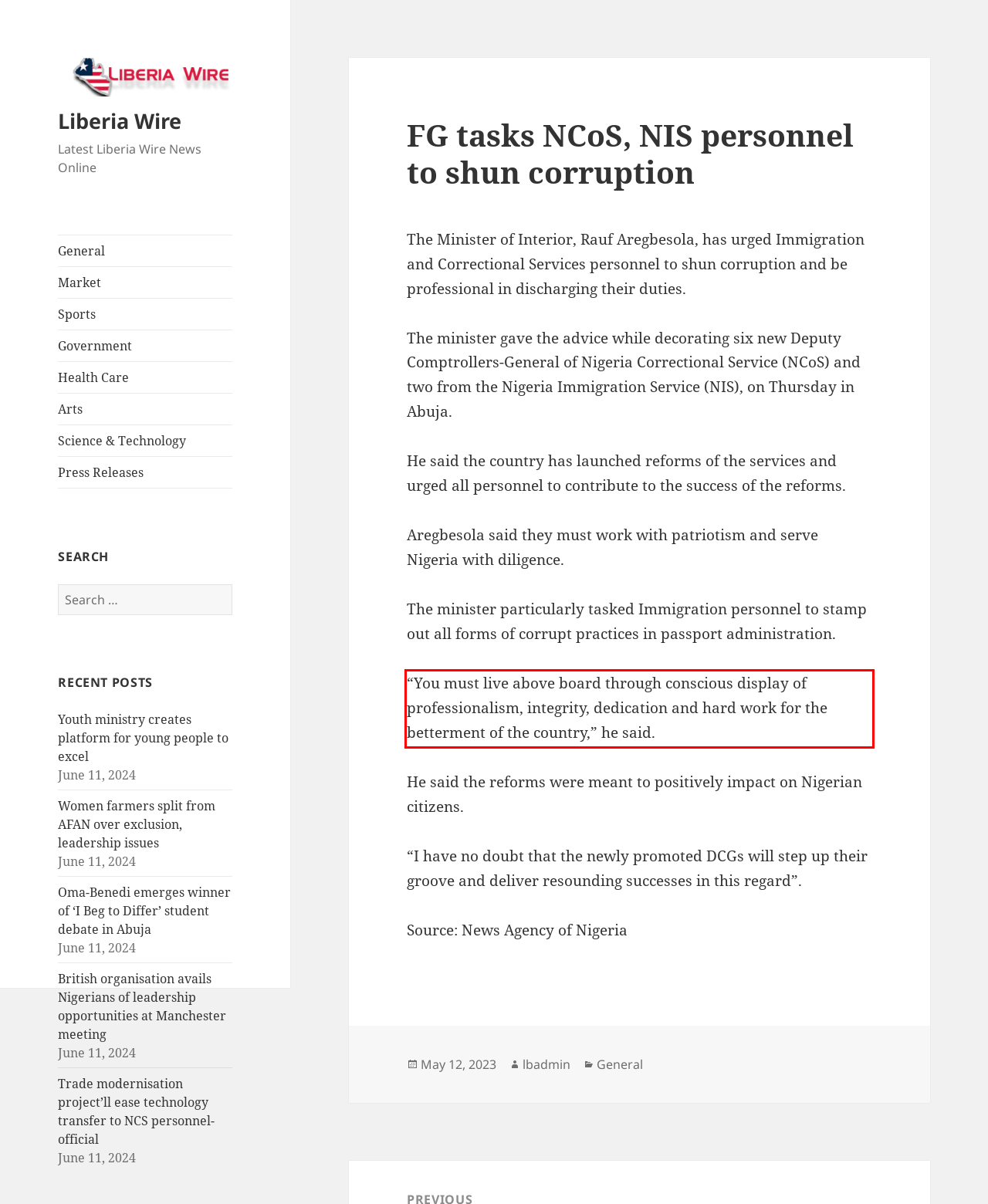Identify the text within the red bounding box on the webpage screenshot and generate the extracted text content.

“You must live above board through conscious display of professionalism, integrity, dedication and hard work for the betterment of the country,” he said.